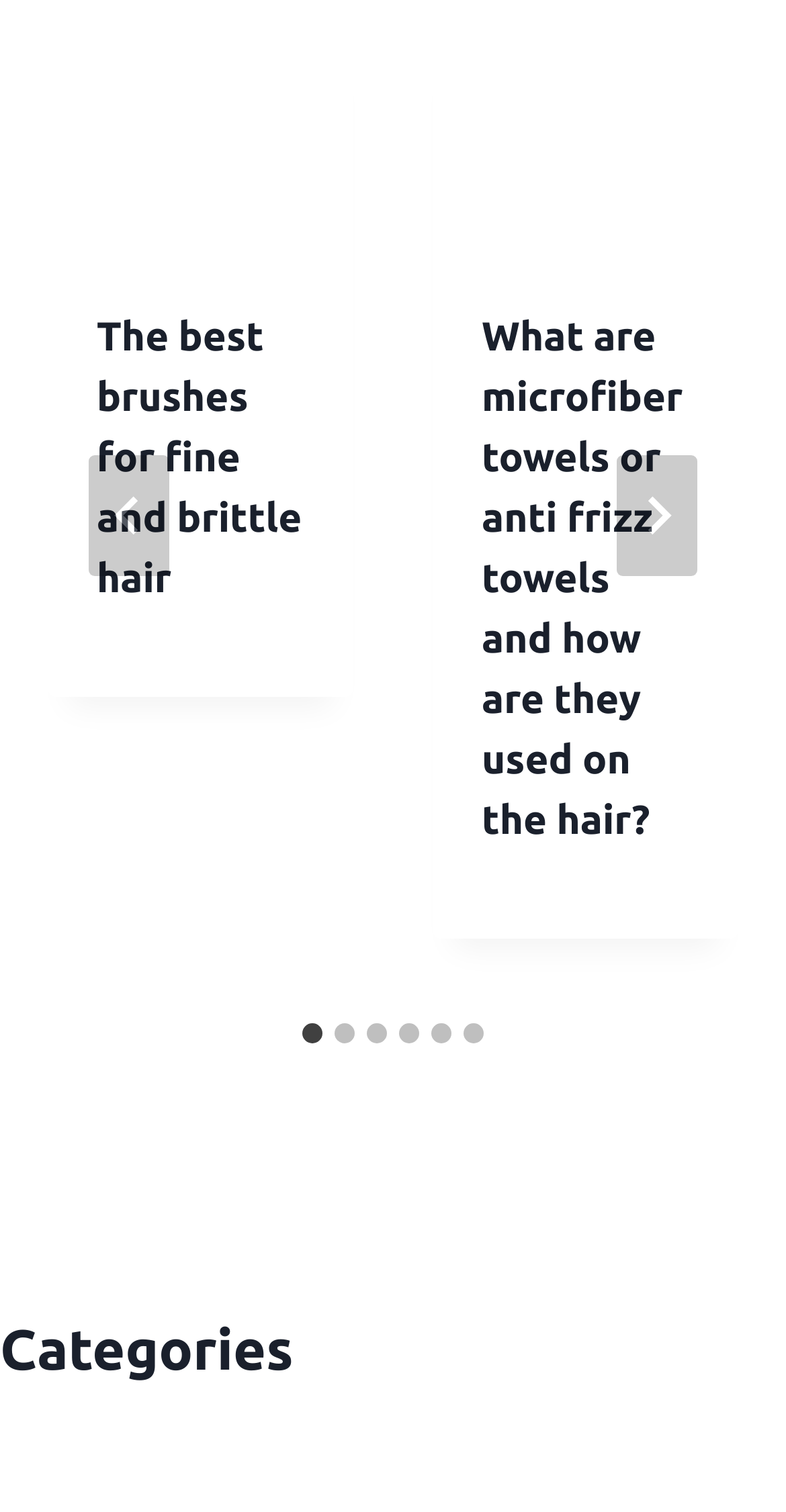Provide your answer in a single word or phrase: 
What is the title of the first slide?

The best brushes for fine and brittle hair